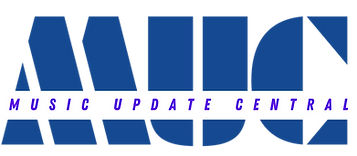What is the purpose of the 'Music Update Central' platform?
Answer briefly with a single word or phrase based on the image.

providing music industry news and updates